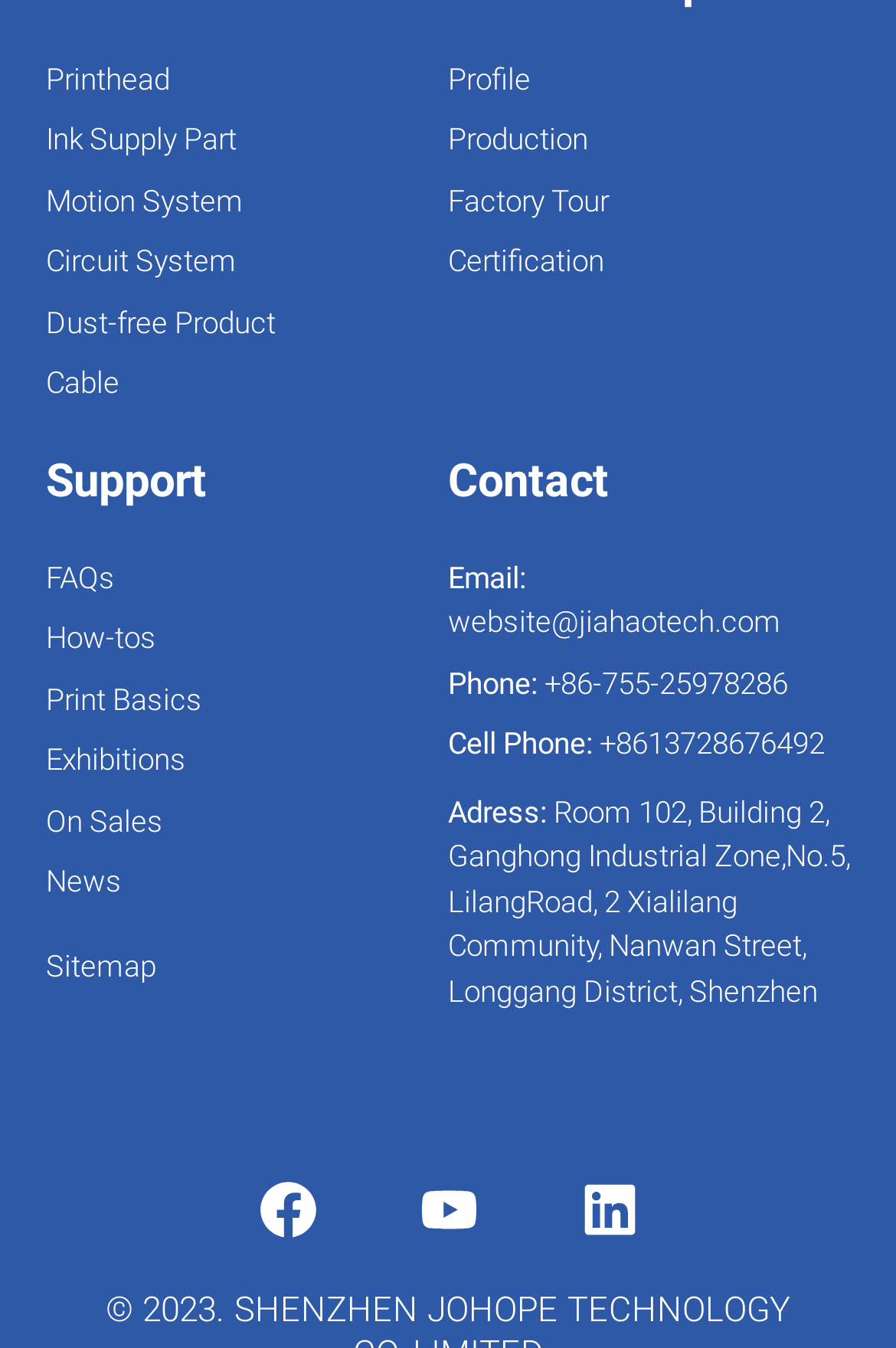Reply to the question with a single word or phrase:
What is the phone number for contact?

+86-755-25978286